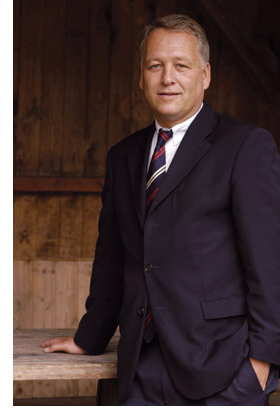What is the focus of avantum consult?
Provide a concise answer using a single word or phrase based on the image.

Corporate Performance Management